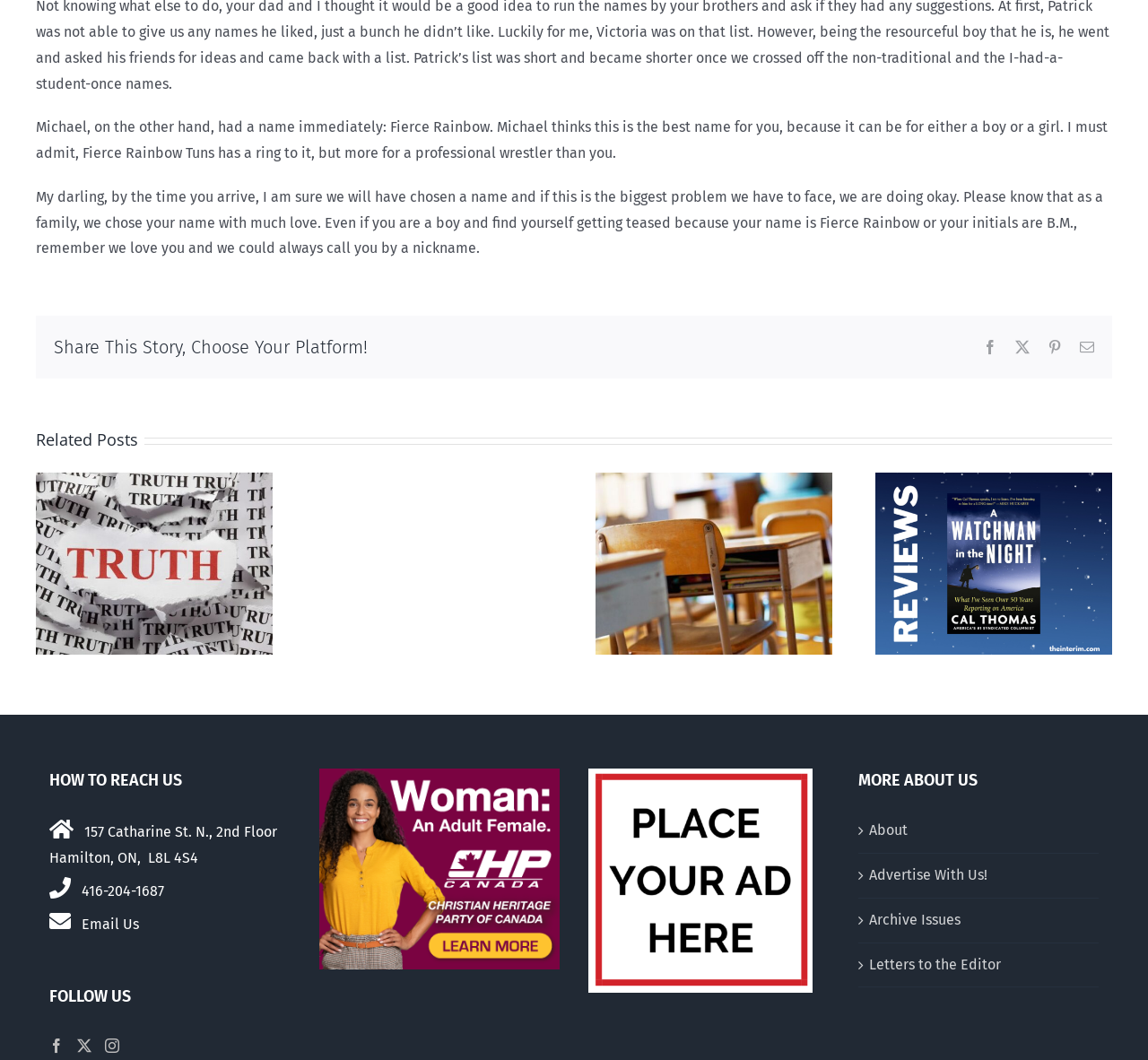For the element described, predict the bounding box coordinates as (top-left x, top-left y, bottom-right x, bottom-right y). All values should be between 0 and 1. Element description: Advertise With Us!

[0.757, 0.814, 0.949, 0.838]